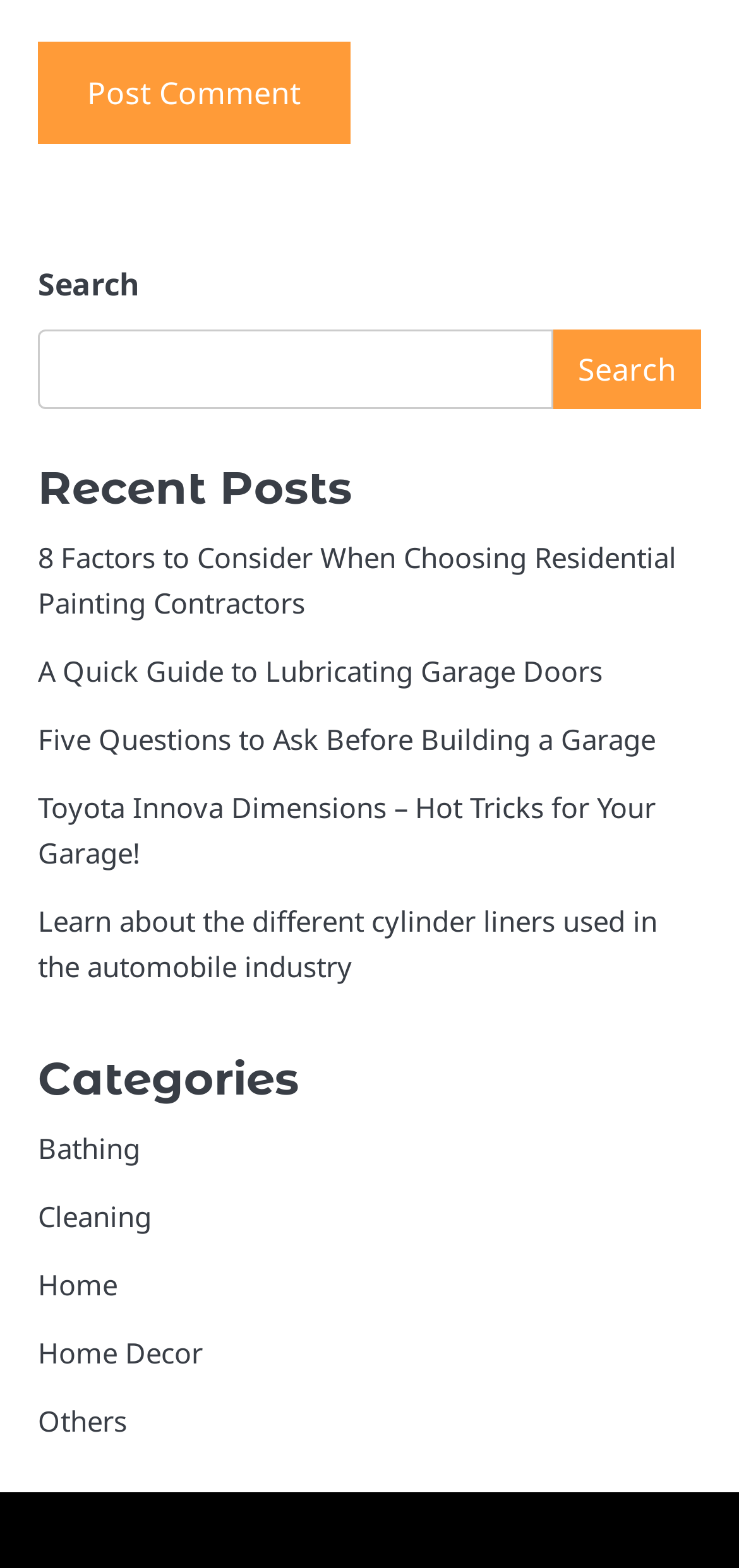Locate the bounding box coordinates of the area that needs to be clicked to fulfill the following instruction: "Post a comment". The coordinates should be in the format of four float numbers between 0 and 1, namely [left, top, right, bottom].

[0.051, 0.027, 0.474, 0.092]